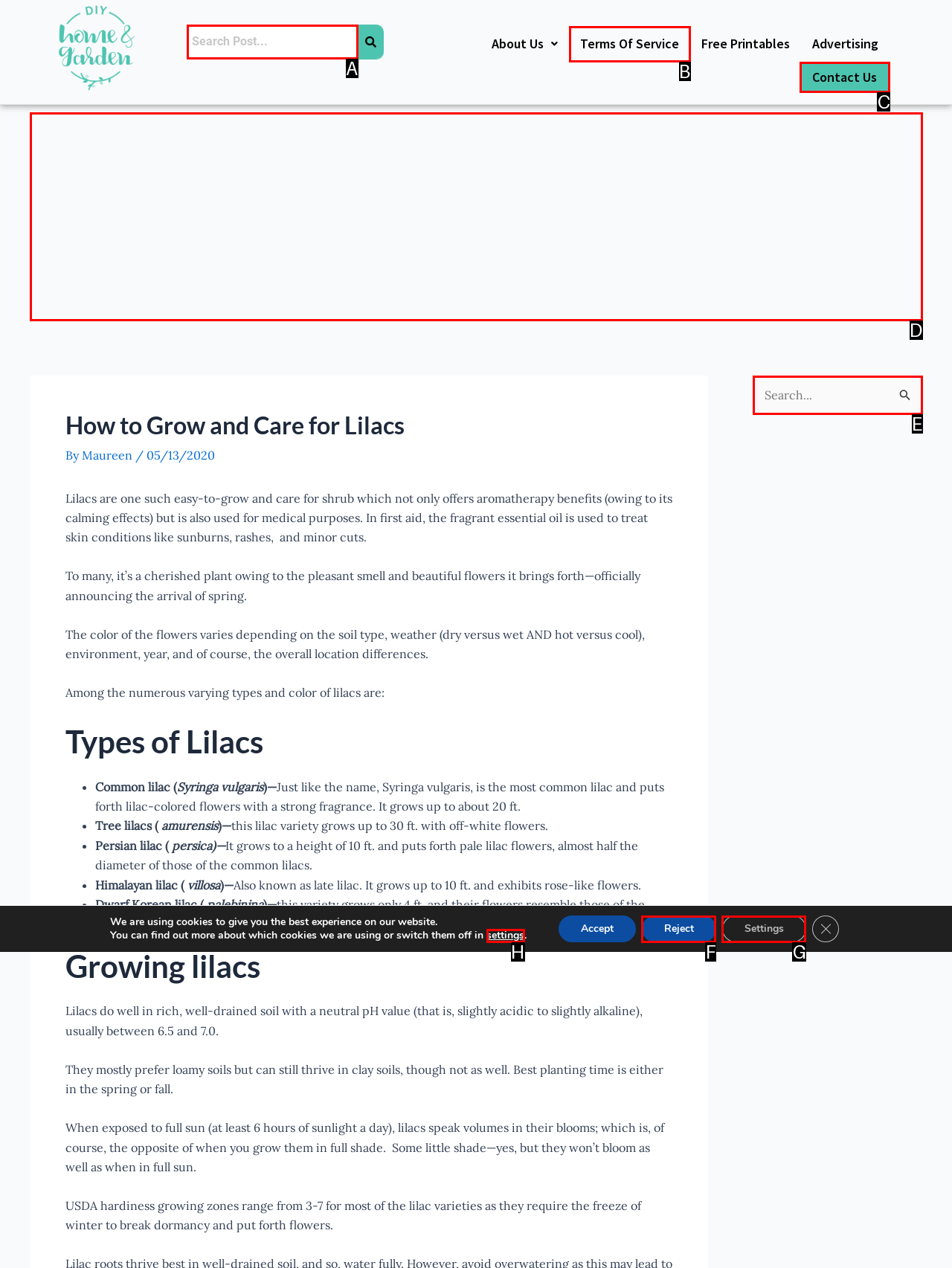Determine which HTML element to click to execute the following task: Contact Us Answer with the letter of the selected option.

C